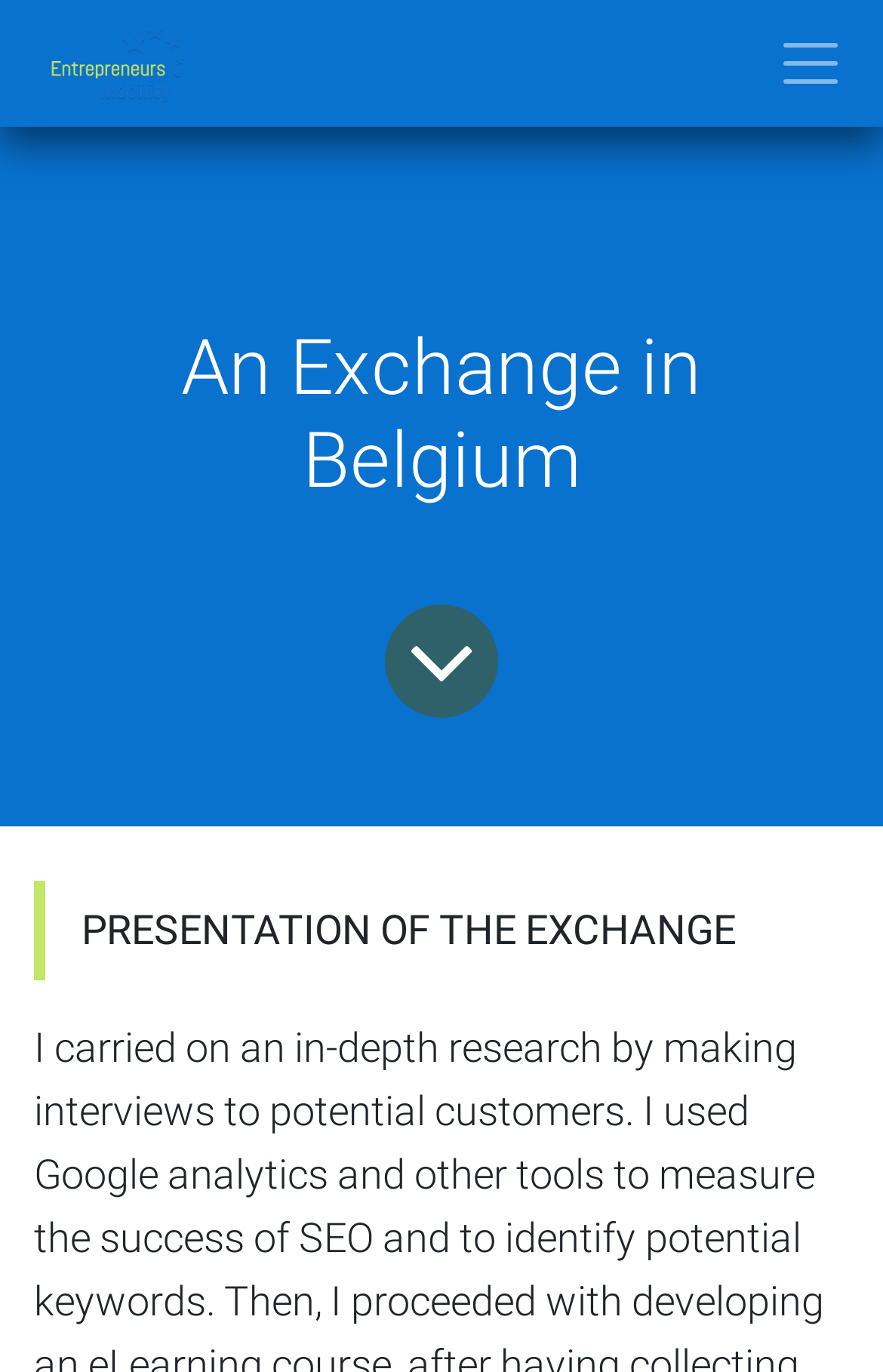Generate a detailed explanation of the webpage's features and information.

The webpage appears to be about the EYE program, Erasmus for young entrepreneurs, with a focus on an exchange in Belgium. At the top left corner, there is a logo of Erasmus-entrepreneurs, which is an image. On the opposite side, at the top right corner, there is an empty button. 

Below the logo, there is a heading that reads "An Exchange in Belgium". This heading is centered and takes up most of the width of the page. 

Further down, there is a link to blog content, positioned roughly in the middle of the page. This link is centered horizontally and takes up about a quarter of the page's width.

At the bottom of the page, there is a blockquote section that spans almost the entire width of the page. Within this section, there is a paragraph of text that starts with "PRESENTATION OF THE EXCHANGE". This text is positioned near the left edge of the blockquote section.